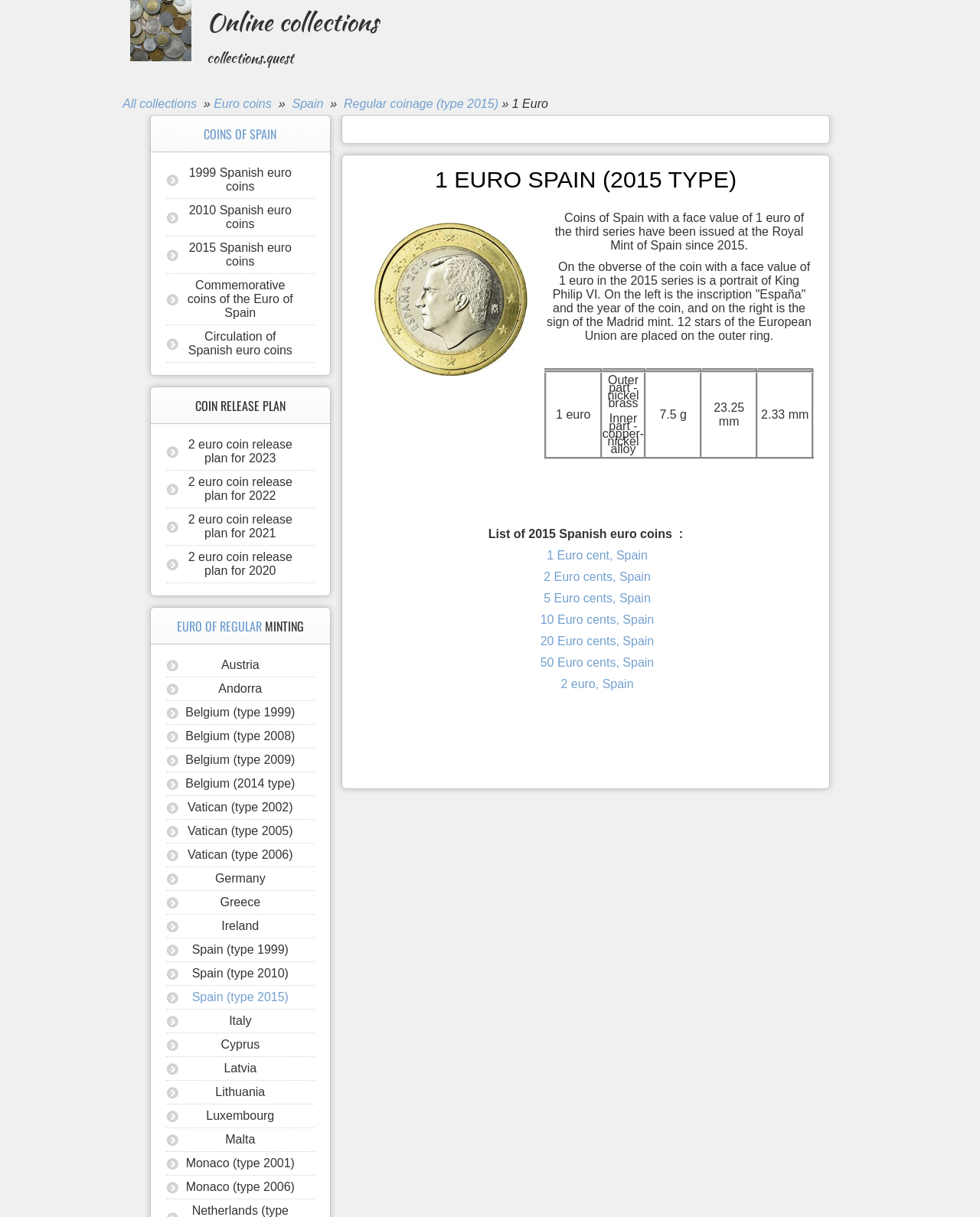Produce an elaborate caption capturing the essence of the webpage.

This webpage is about the 1 euro coin from Spain, specifically the 2015 series. At the top, there is a logo image and a navigation menu with links to "All collections", "Euro coins", "Spain", and "Regular coinage (type 2015)". Below the navigation menu, there is a heading "1 EURO SPAIN (2015 TYPE)" and an image of the coin.

To the right of the image, there is a block of text describing the coin, including its obverse and reverse designs, and the mint mark. Below this text, there is a table with five columns, listing the coin's specifications, such as its denomination, metal composition, weight, and diameter.

Further down the page, there is a list of links to other related pages, including lists of 2015 Spanish euro coins, commemorative coins, and circulation information. There are also links to coin release plans for different years and to pages about euro coins from other countries, such as Austria, Belgium, and Germany.

On the left side of the page, there are three headings: "COINS OF SPAIN", "COIN RELEASE PLAN", and "EURO OF REGULAR MINTING". Under each heading, there are links to related pages, such as lists of coins from Spain, coin release plans for different years, and pages about euro coins from other countries.